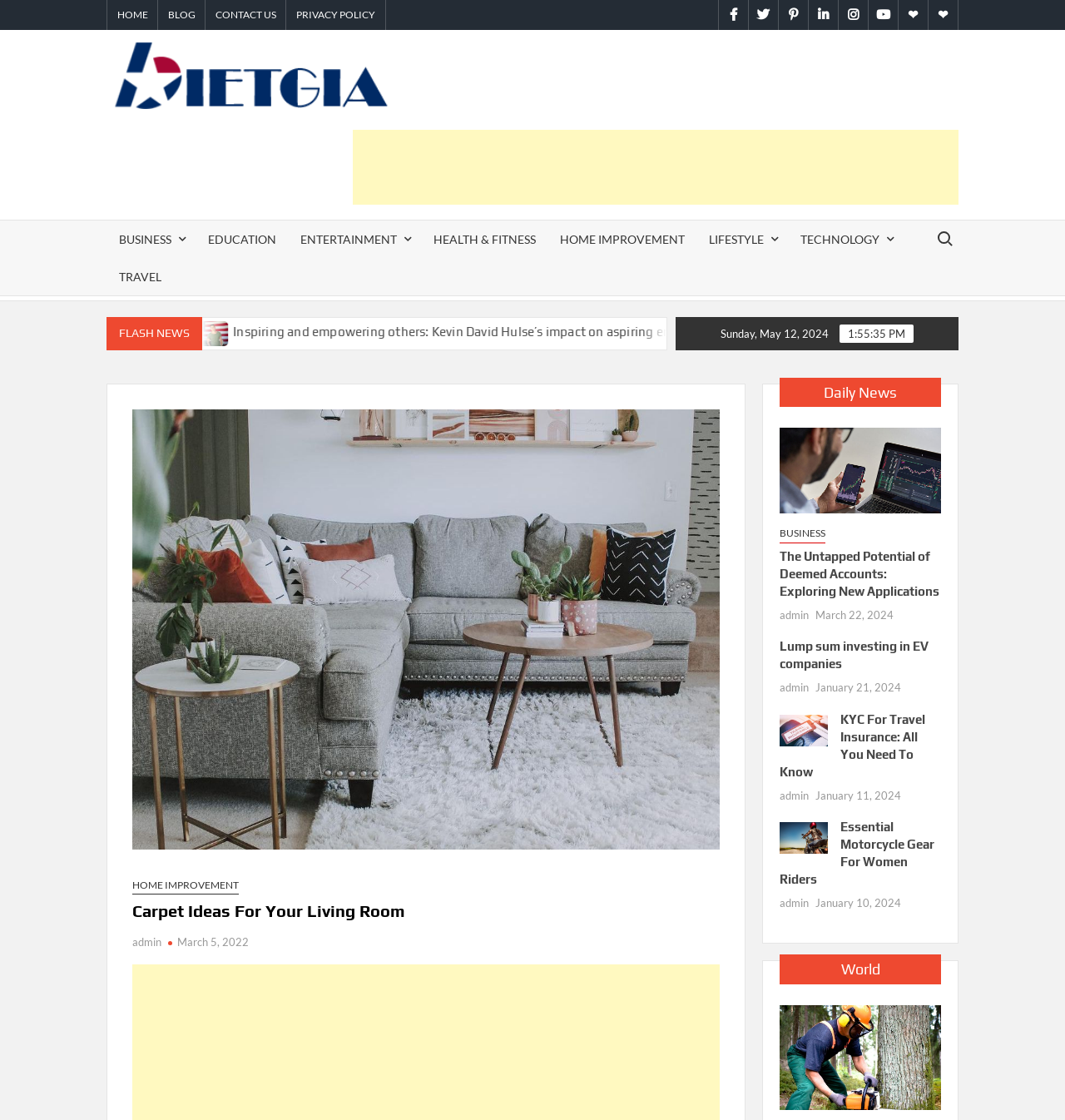Determine the bounding box for the described UI element: "admin".

[0.732, 0.608, 0.759, 0.62]